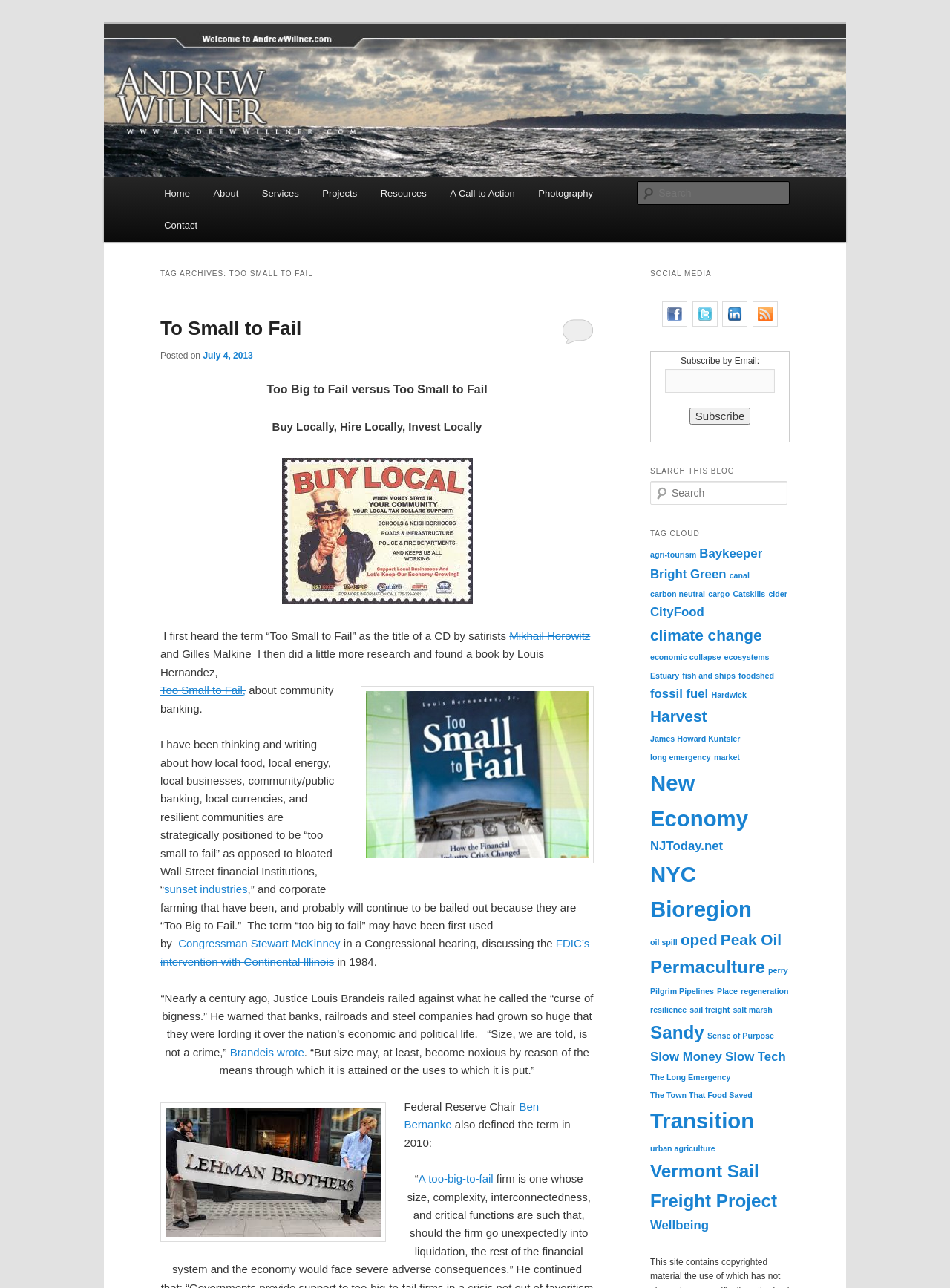Answer succinctly with a single word or phrase:
What is the author's opinion on big corporations?

Negative